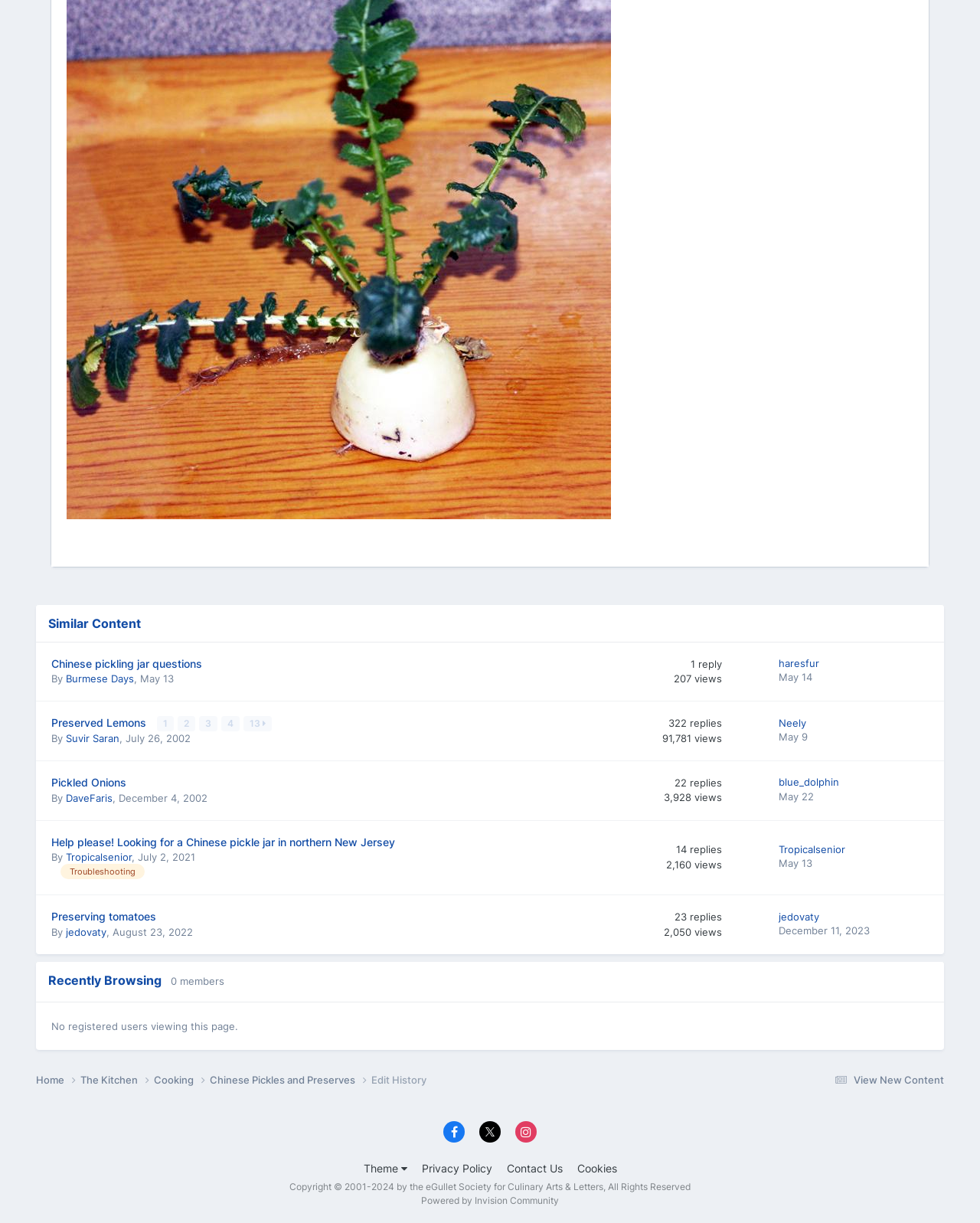Kindly provide the bounding box coordinates of the section you need to click on to fulfill the given instruction: "Click on 'Chinese pickling jar questions'".

[0.052, 0.538, 0.206, 0.548]